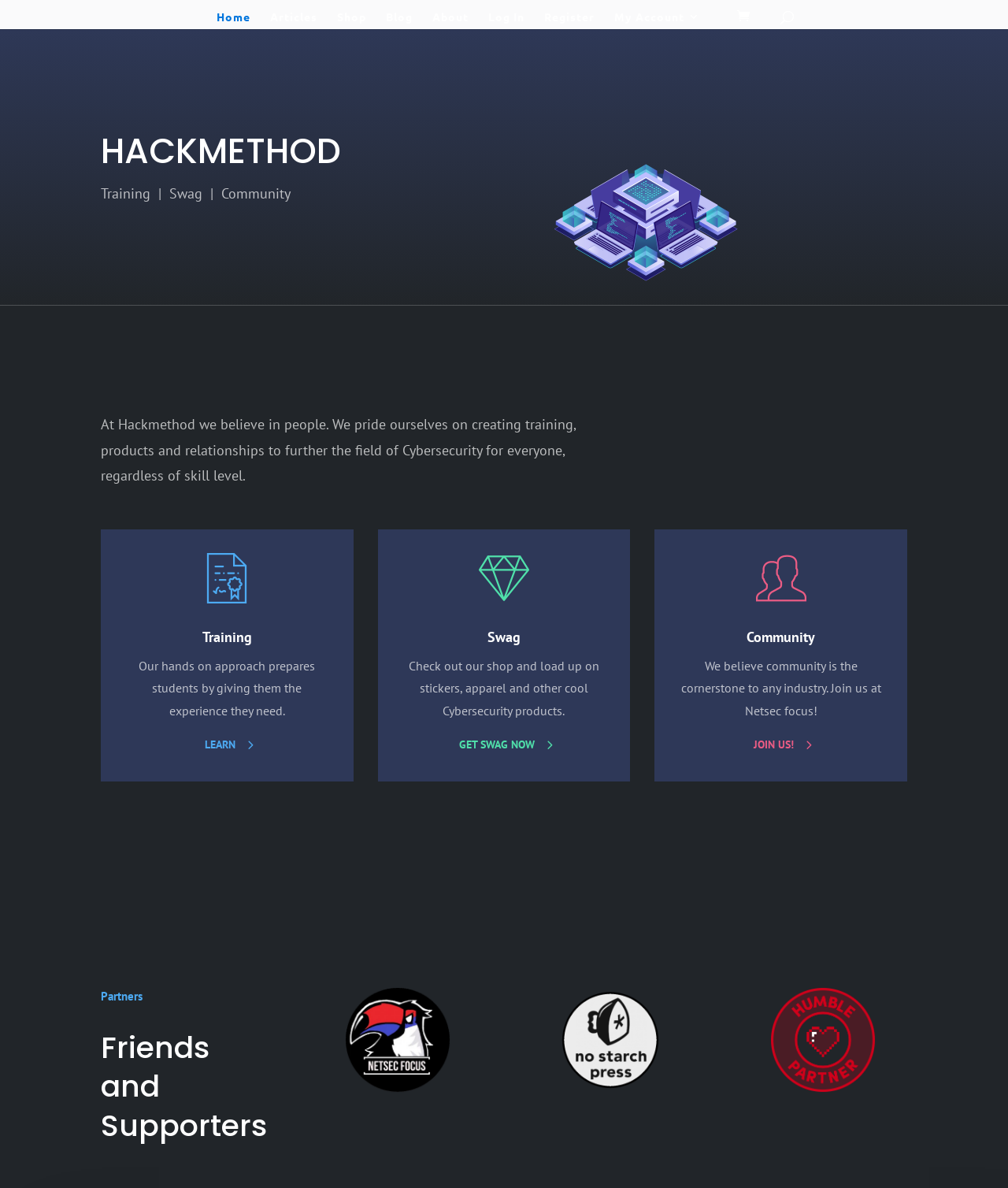Respond concisely with one word or phrase to the following query:
What is the focus of the training section?

Hands-on approach